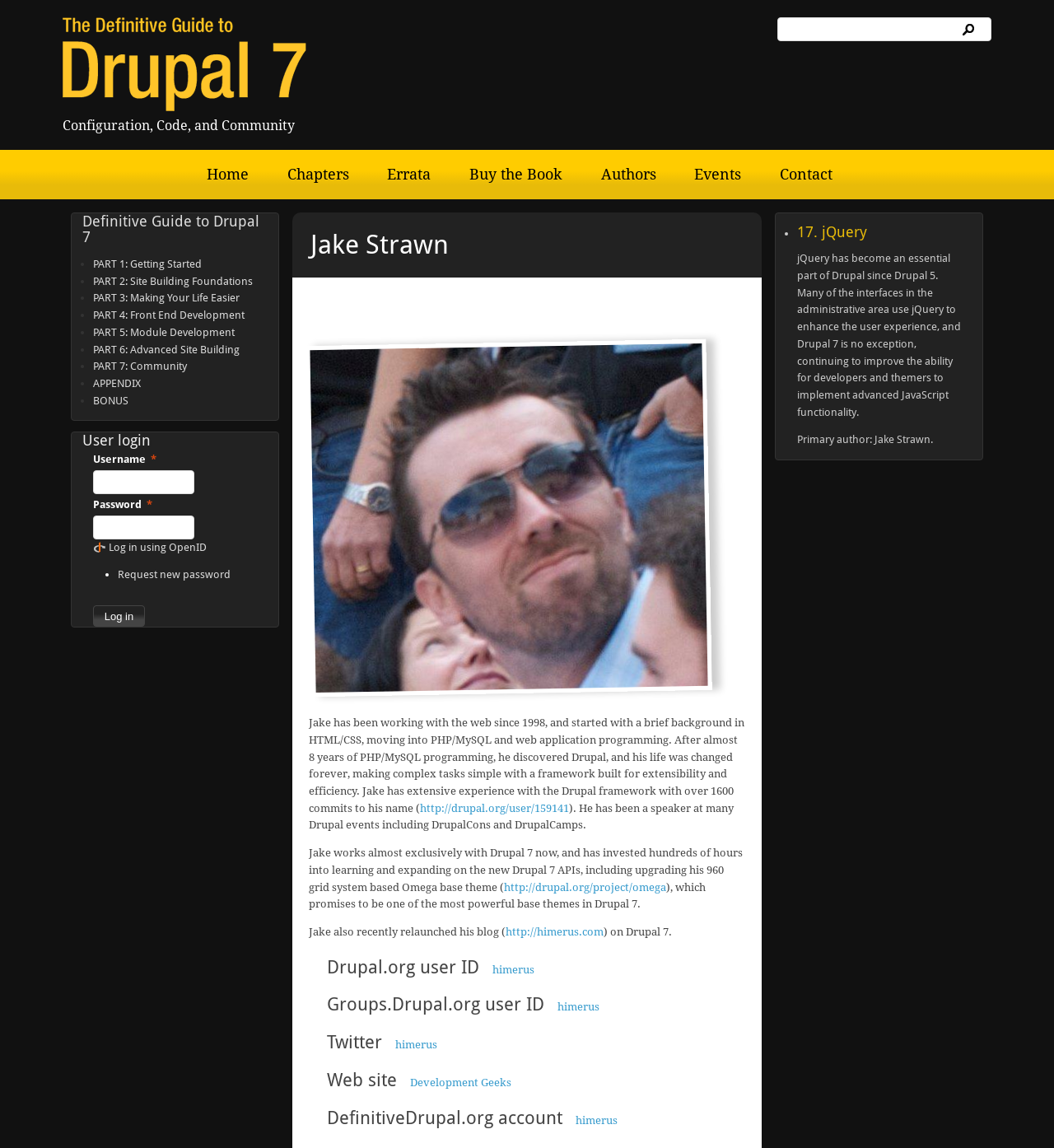Find the bounding box coordinates of the UI element according to this description: "himerus".

[0.375, 0.905, 0.415, 0.915]